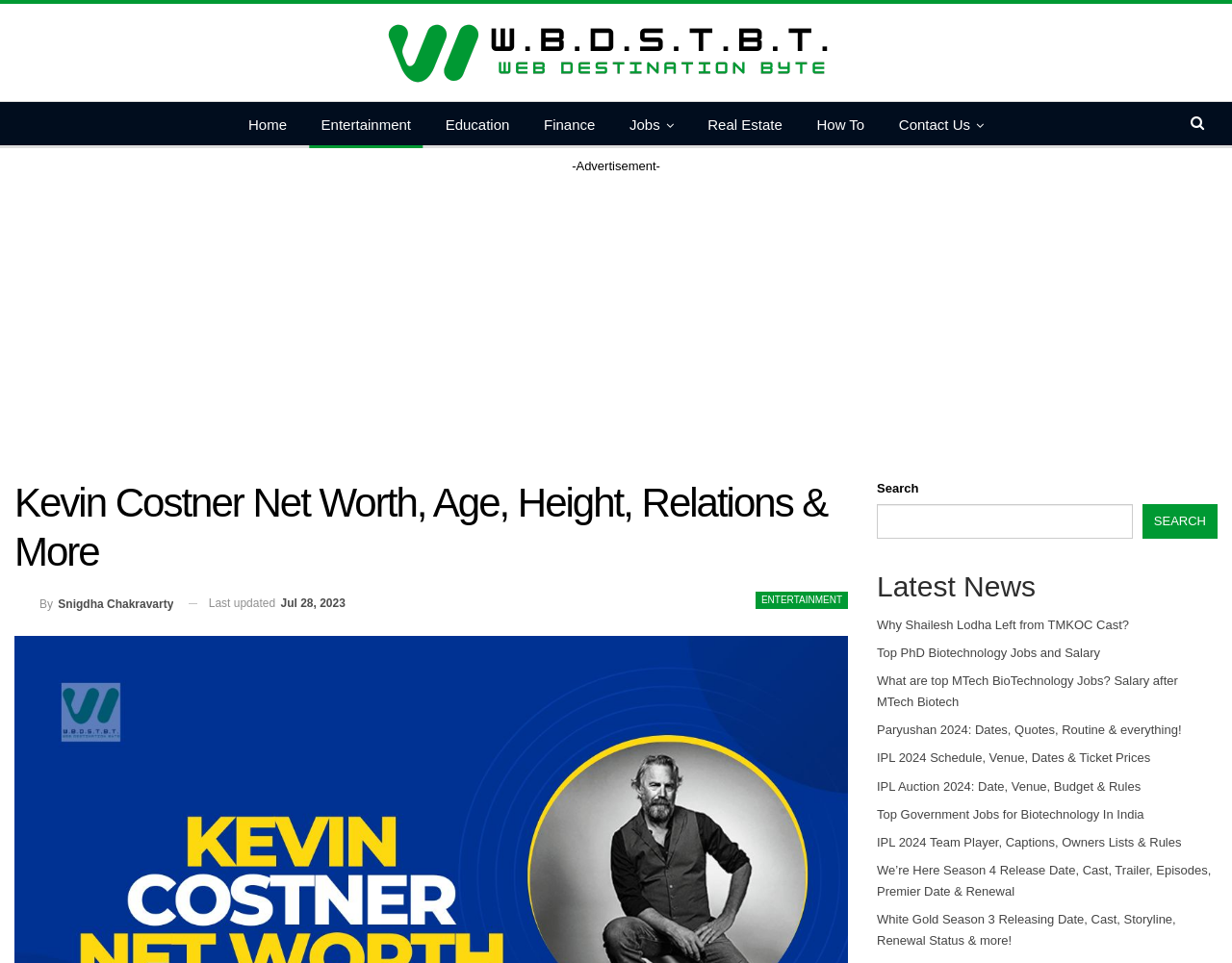Determine the title of the webpage and give its text content.

Kevin Costner Net Worth, Age, Height, Relations & More